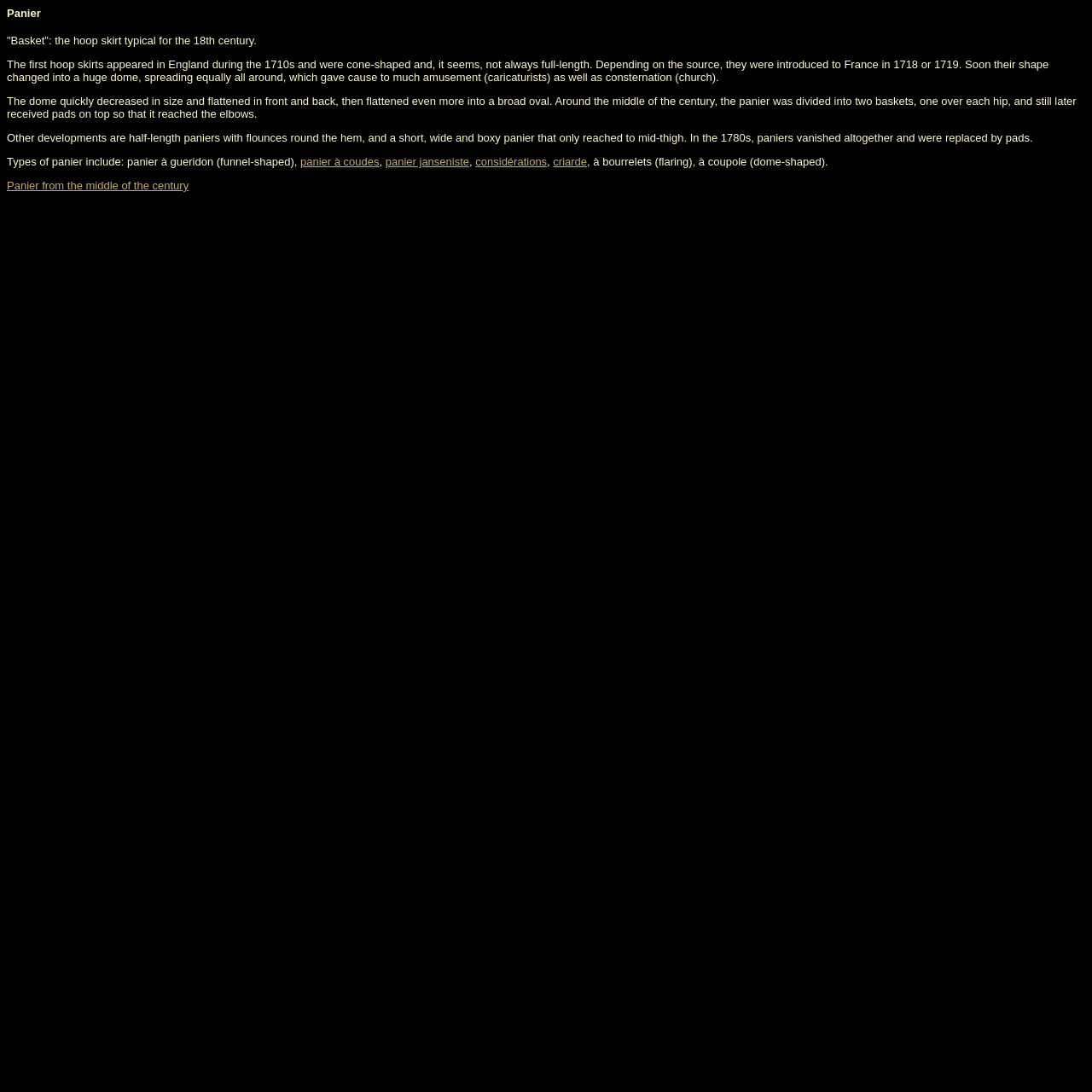What shape did paniers change into in the middle of the century?
Analyze the screenshot and provide a detailed answer to the question.

The text states that 'Around the middle of the century, the panier was divided into two baskets, one over each hip, and still later received pads on top so that it reached the elbows', and then 'flattened even more into a broad oval', indicating that the shape of paniers changed into a broad oval in the middle of the century.